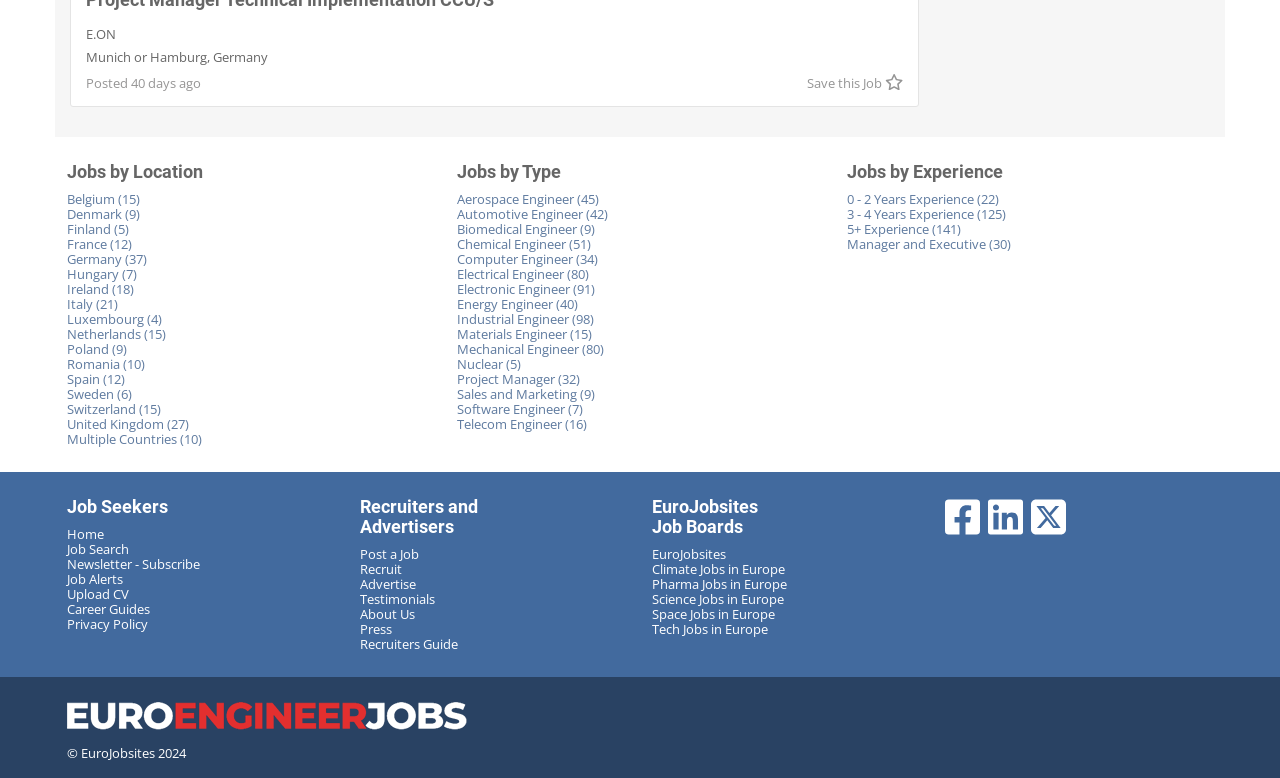Find the bounding box coordinates of the clickable element required to execute the following instruction: "Follow EuroEngineerJobs on Facebook". Provide the coordinates as four float numbers between 0 and 1, i.e., [left, top, right, bottom].

[0.738, 0.639, 0.765, 0.693]